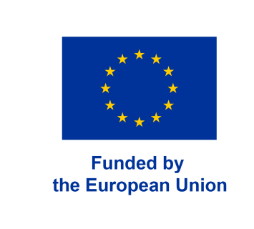Please give a succinct answer using a single word or phrase:
What is the purpose of the EU's funding?

Research, development, and innovation